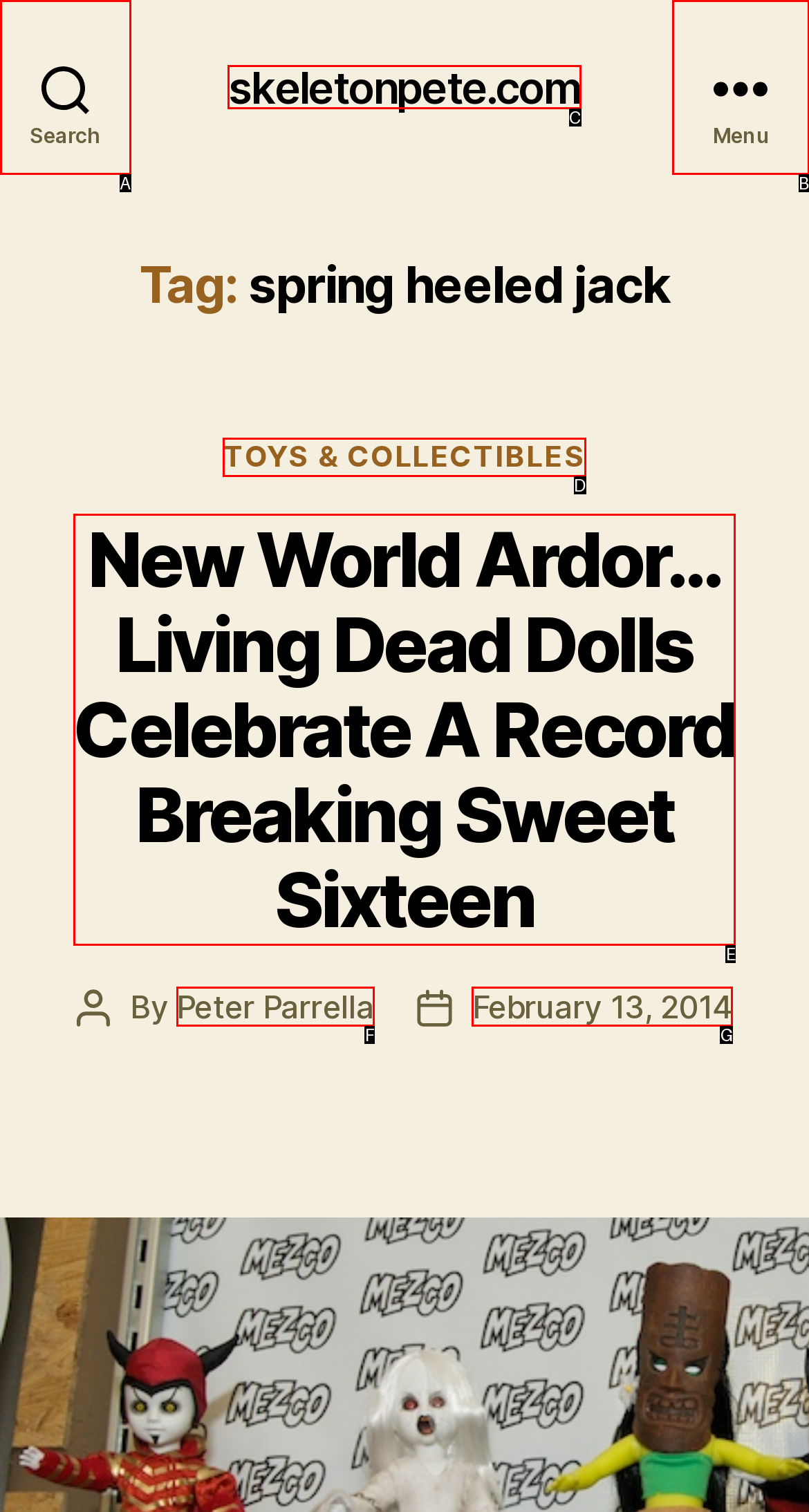Choose the option that matches the following description: alt="Tech Buzz Only"
Reply with the letter of the selected option directly.

None